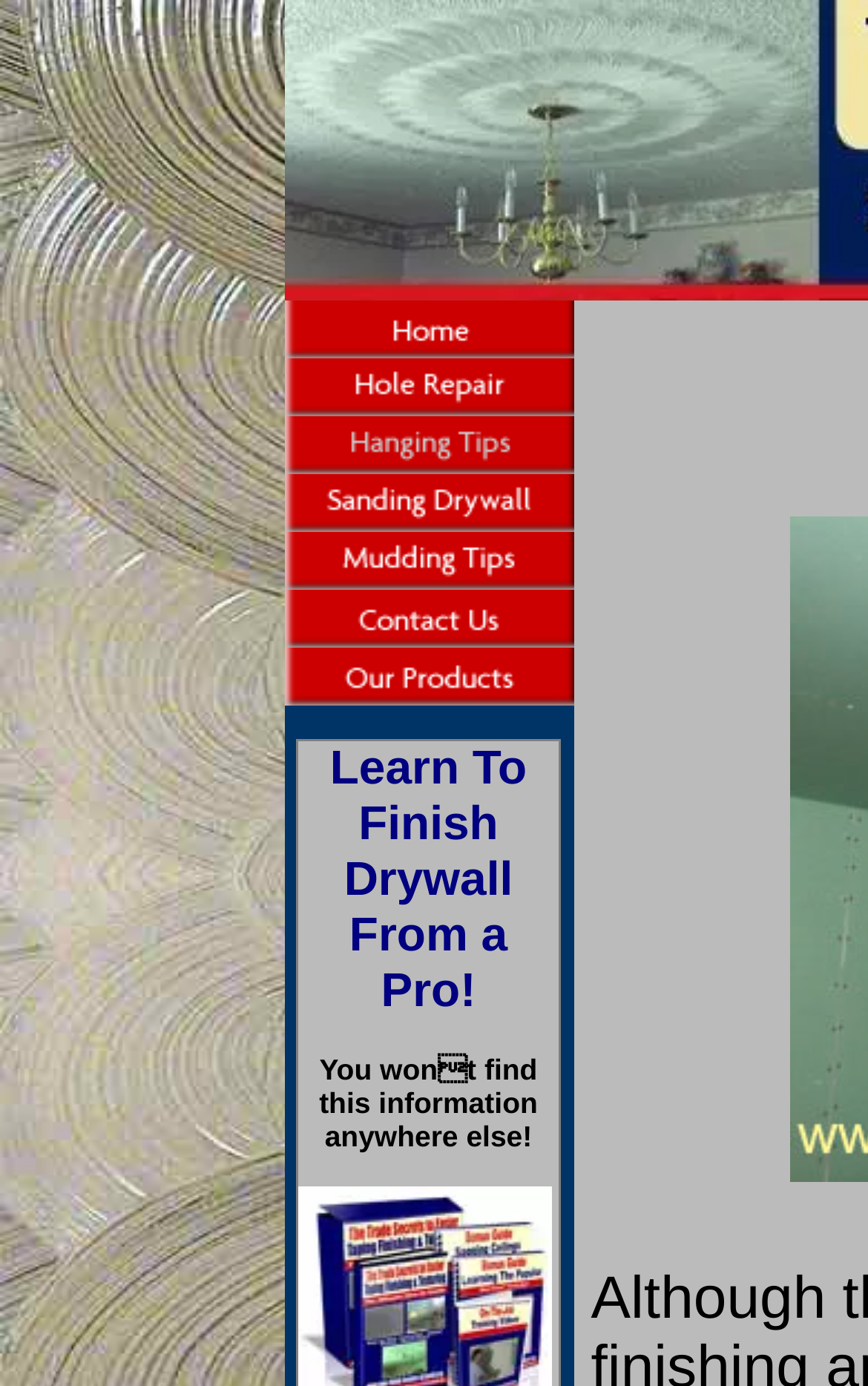Please find the bounding box coordinates (top-left x, top-left y, bottom-right x, bottom-right y) in the screenshot for the UI element described as follows: alt="Home" name="index"

[0.327, 0.246, 0.66, 0.263]